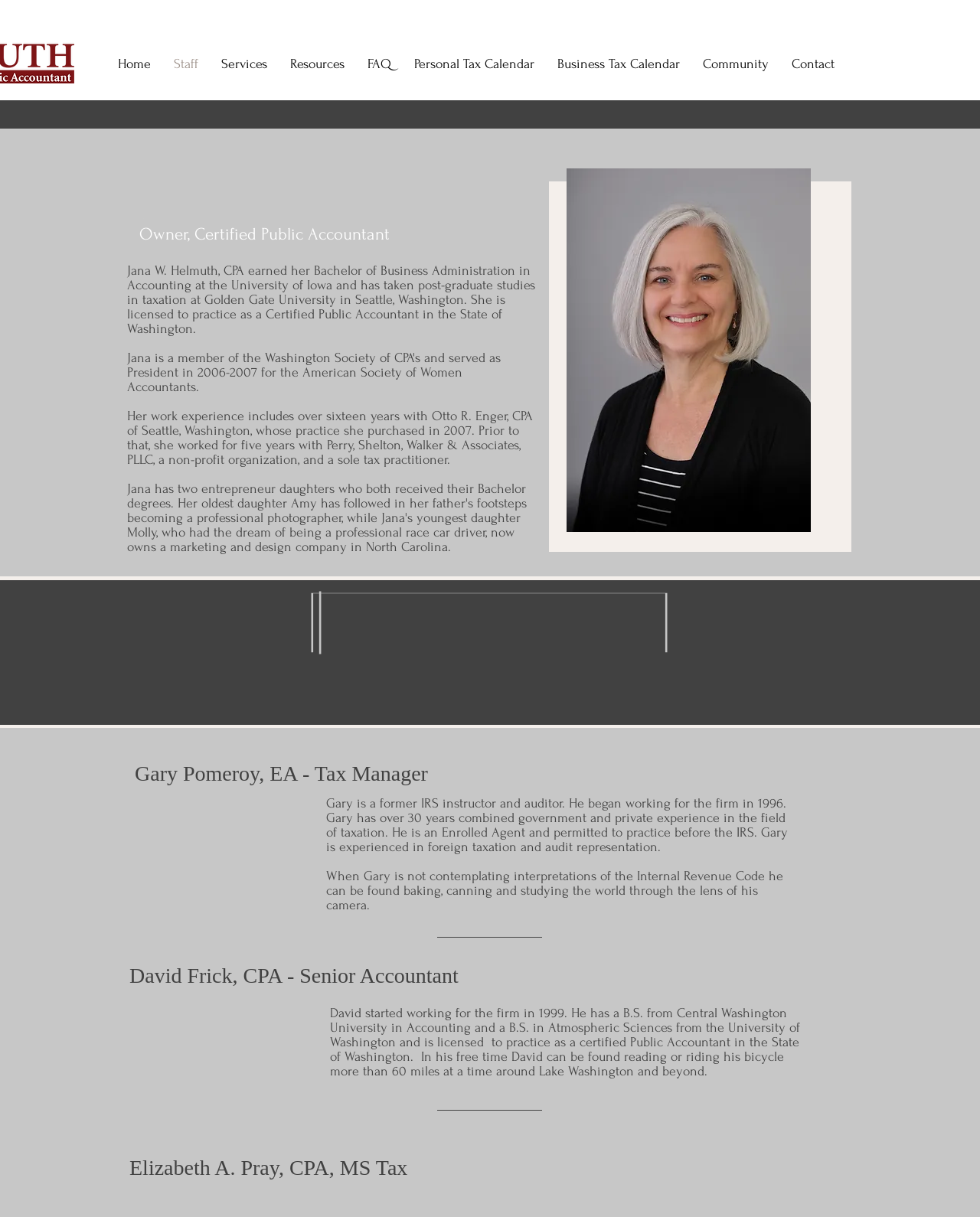How many years of experience does Gary Pomeroy have in taxation?
Look at the image and respond with a single word or a short phrase.

Over 30 years